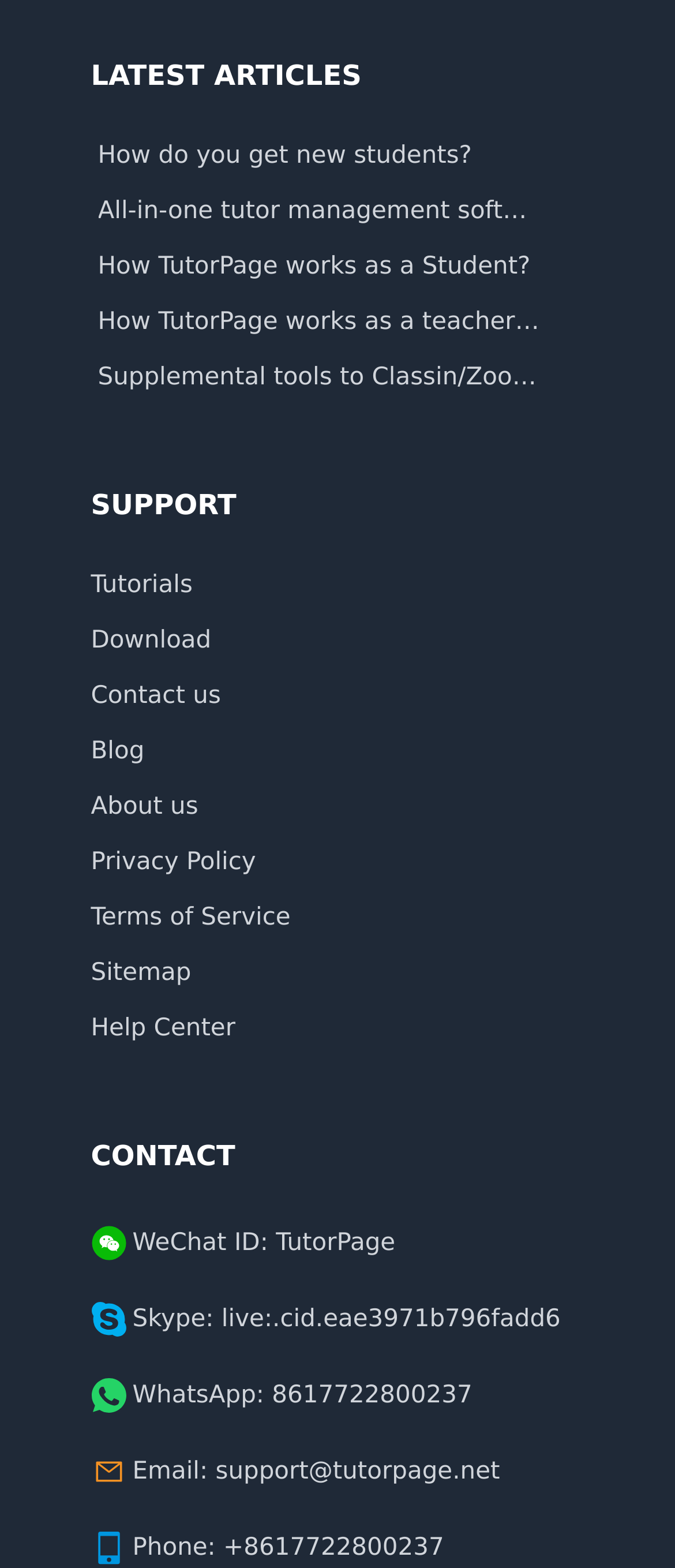Please locate the bounding box coordinates of the element that should be clicked to achieve the given instruction: "Learn how TutorPage works as a student".

[0.145, 0.159, 0.801, 0.181]